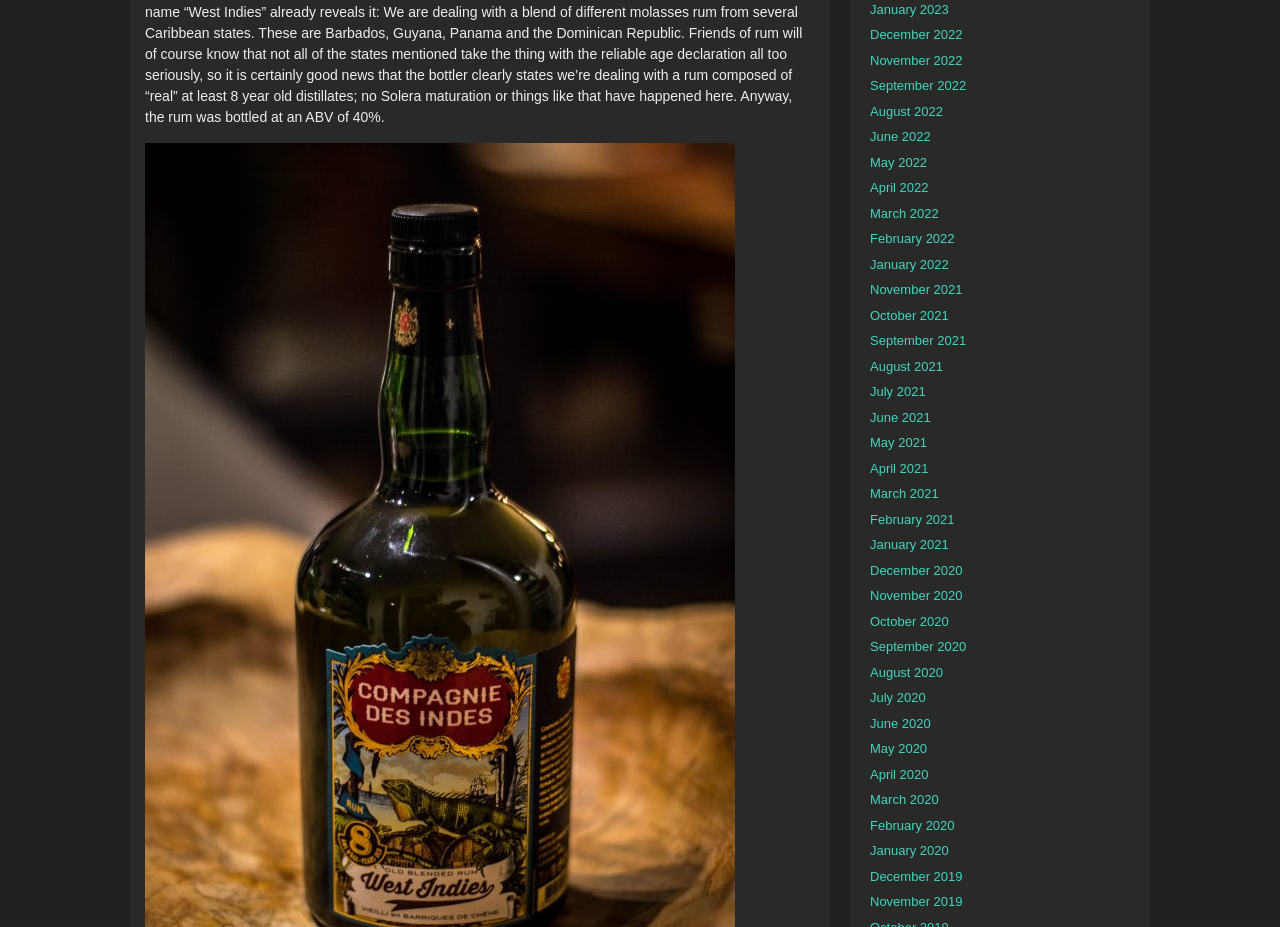Could you please study the image and provide a detailed answer to the question:
What is the earliest month listed?

I looked at the list of link elements and found that the earliest month listed is December 2019, which is the last element in the list.